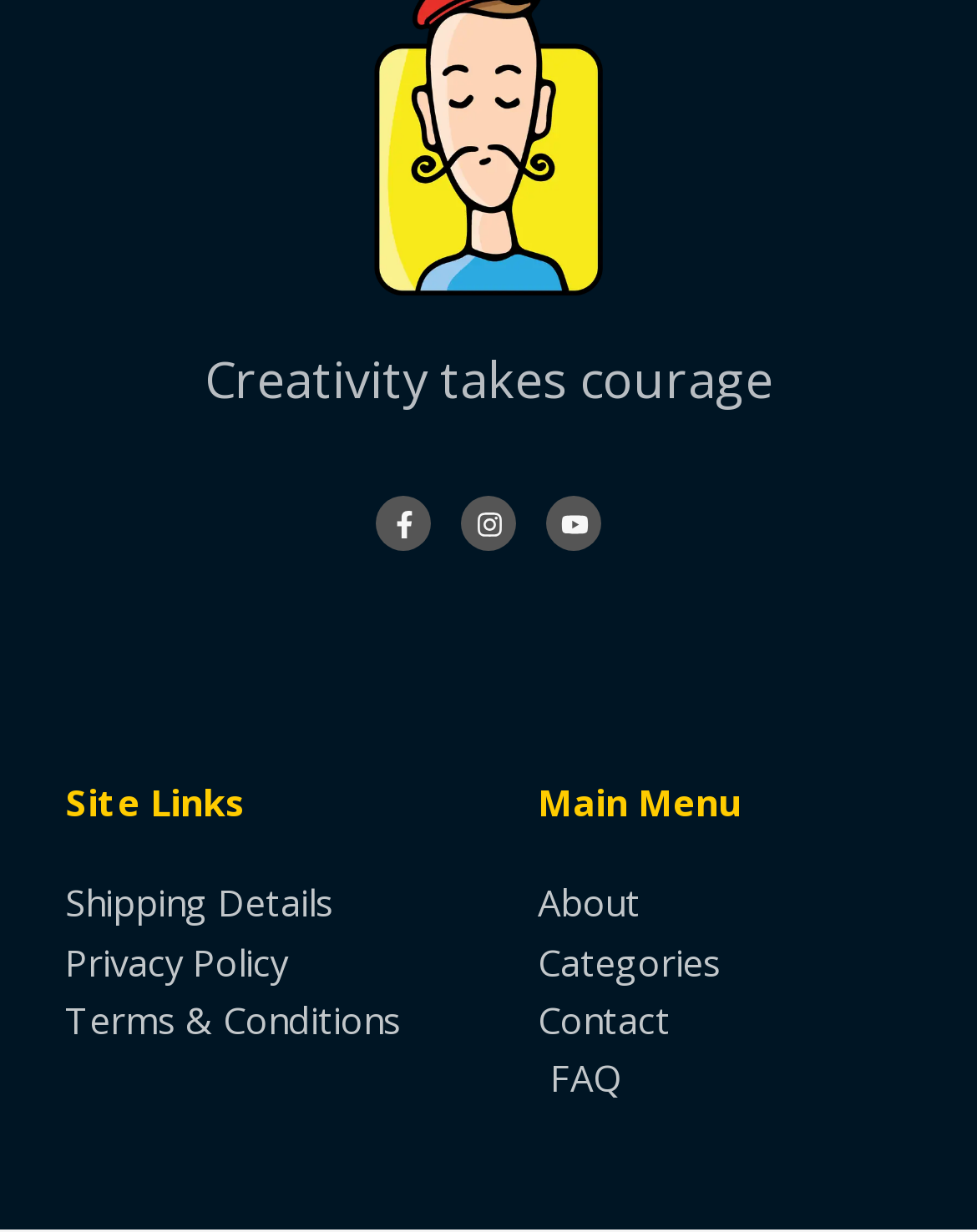Based on the element description About, identify the bounding box coordinates for the UI element. The coordinates should be in the format (top-left x, top-left y, bottom-right x, bottom-right y) and within the 0 to 1 range.

[0.55, 0.71, 0.974, 0.758]